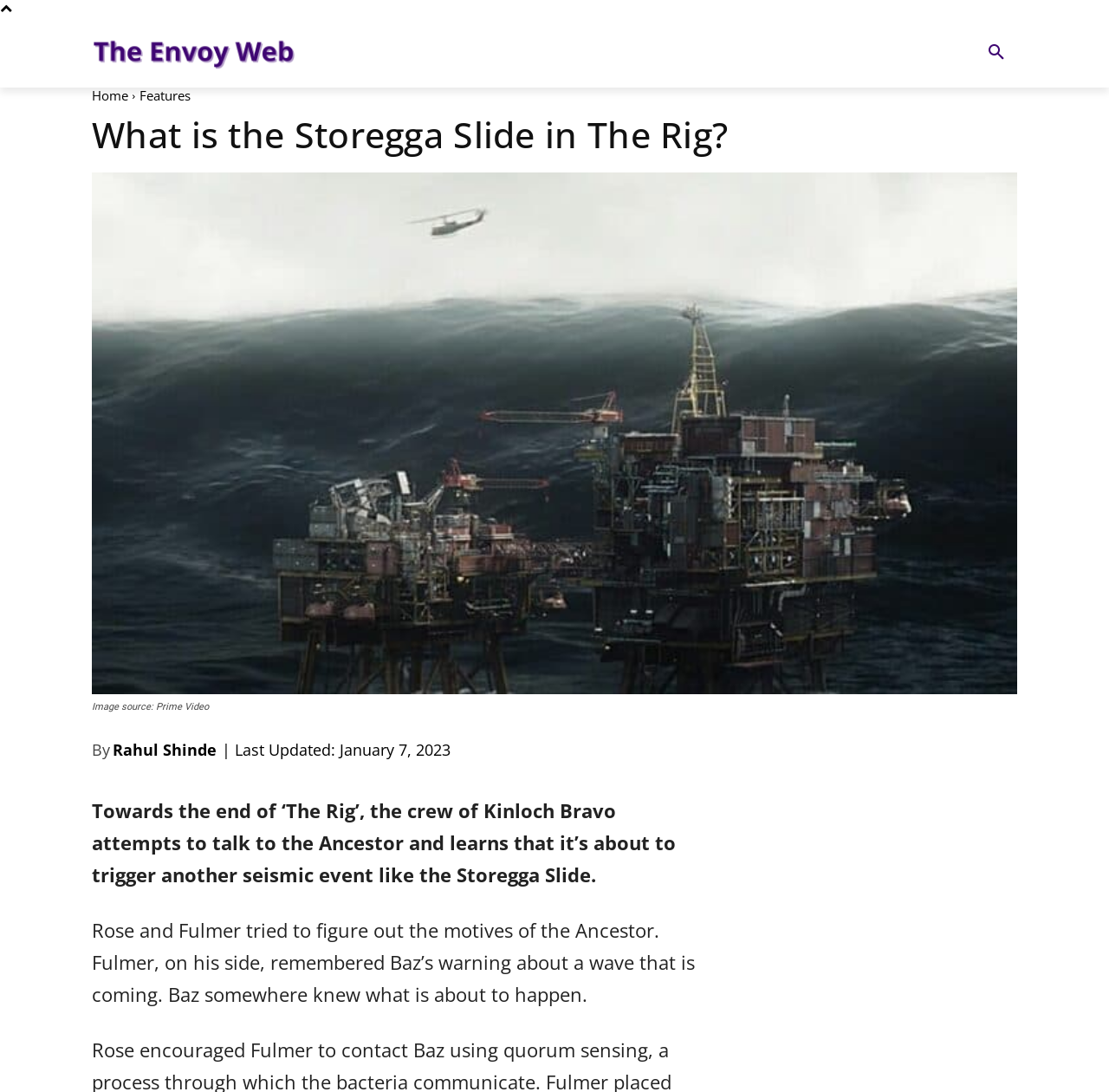What is the name of the person who wrote the article?
Please respond to the question with a detailed and informative answer.

The question asks for the name of the person who wrote the article. By looking at the webpage, we can find the text 'By Rahul Shinde' which indicates that Rahul Shinde is the author of the article.